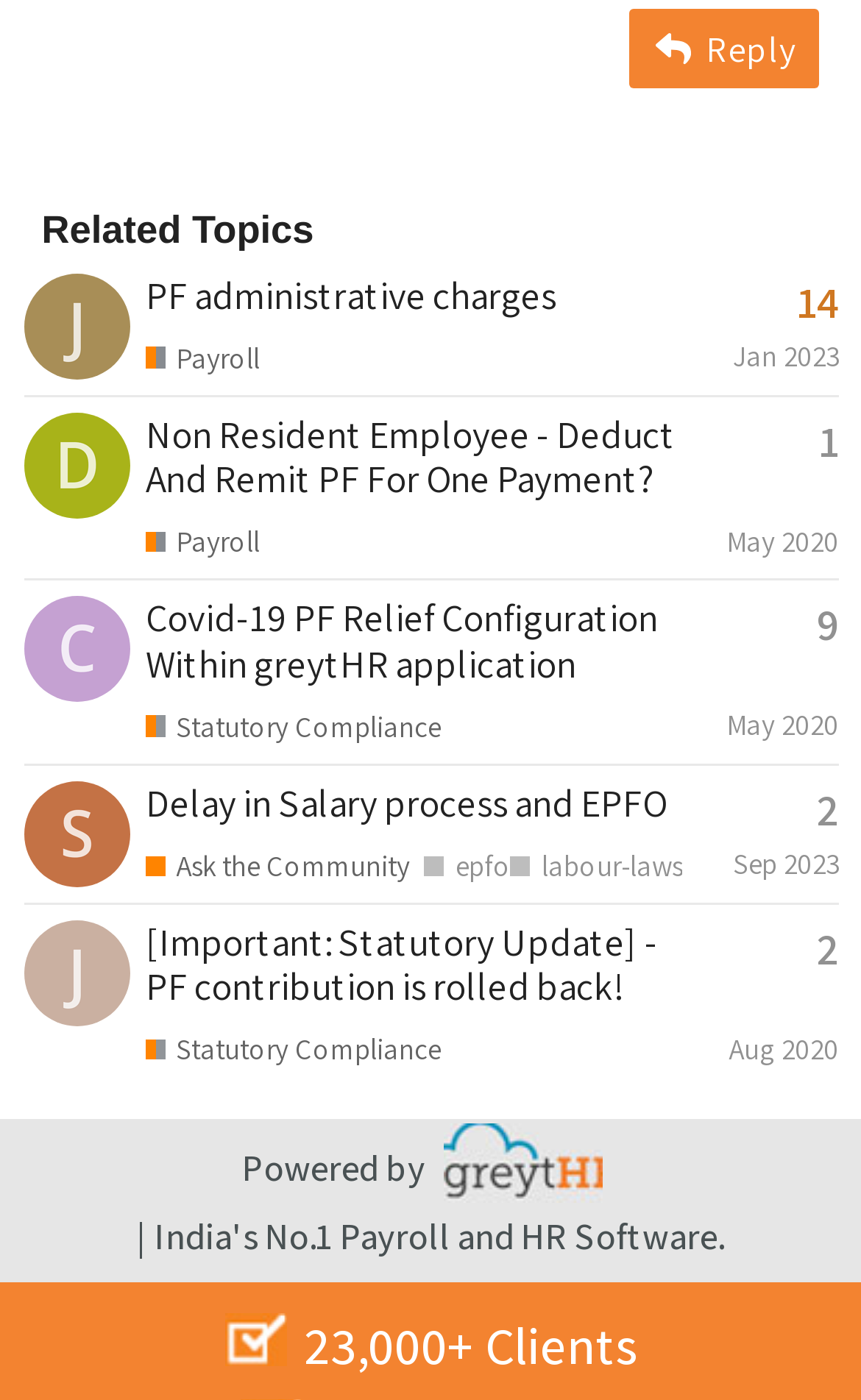What is the purpose of the 'Statutory Compliance' room?
Refer to the image and provide a concise answer in one word or phrase.

To keep updated on recent statutory compliances